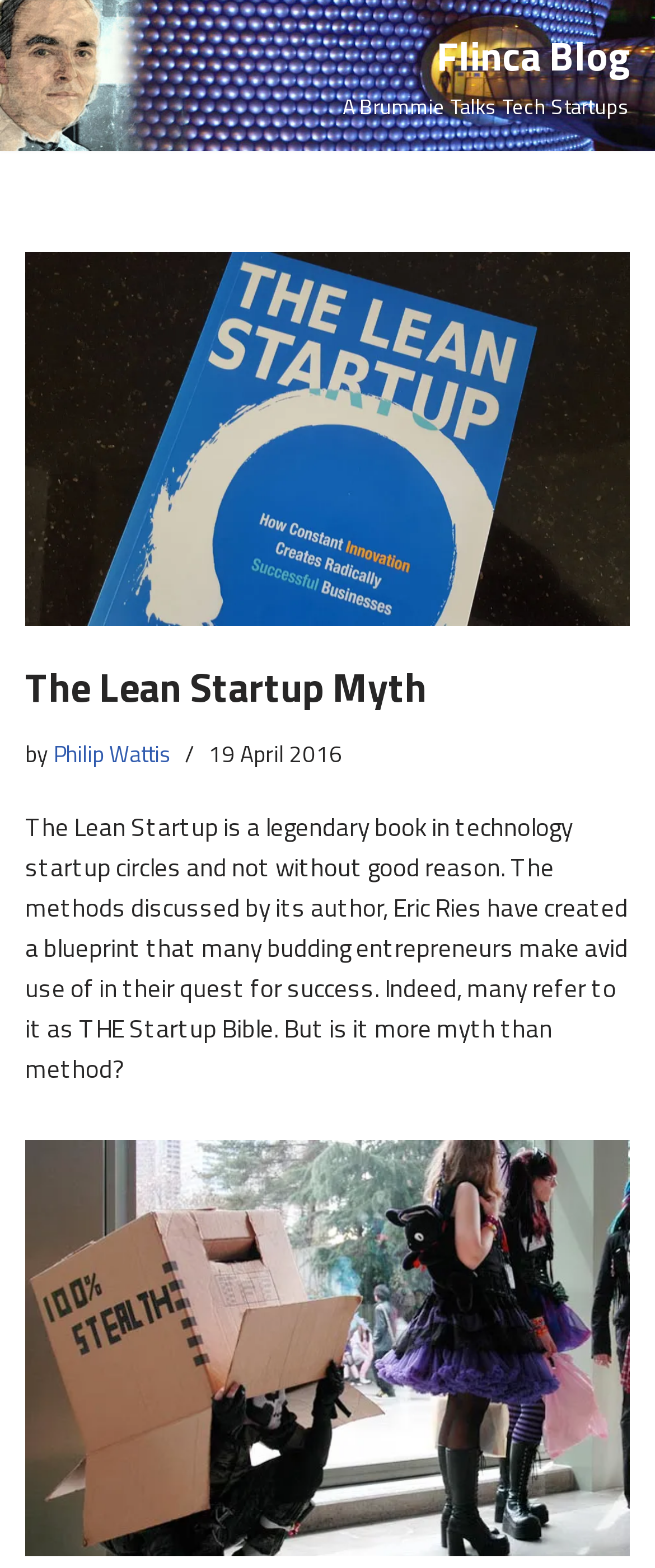Create a detailed narrative describing the layout and content of the webpage.

The webpage is a blog post titled "The Lean Startup Myth" by Philip Wattis, dated April 19, 2016. At the top of the page, there is a link to "Skip to content" and a link to the blog's title, "Flinca Blog A Brummie Talks Tech Startups". 

Below the title, there is an article section that takes up most of the page. Within this section, there is a link to "The Lean Startup - Eric Ries" accompanied by an image of the book cover. 

Further down, there is a heading "The Lean Startup Myth" with a link to the same title. The author's name, Philip Wattis, is mentioned alongside the publication date. 

The main content of the article is a paragraph of text that discusses the book "The Lean Startup" by Eric Ries, its popularity, and its methods. 

At the bottom of the article, there is an image credited to flickr.com/photos/jeriaska/, which is likely an illustration or a related image to the article's topic.